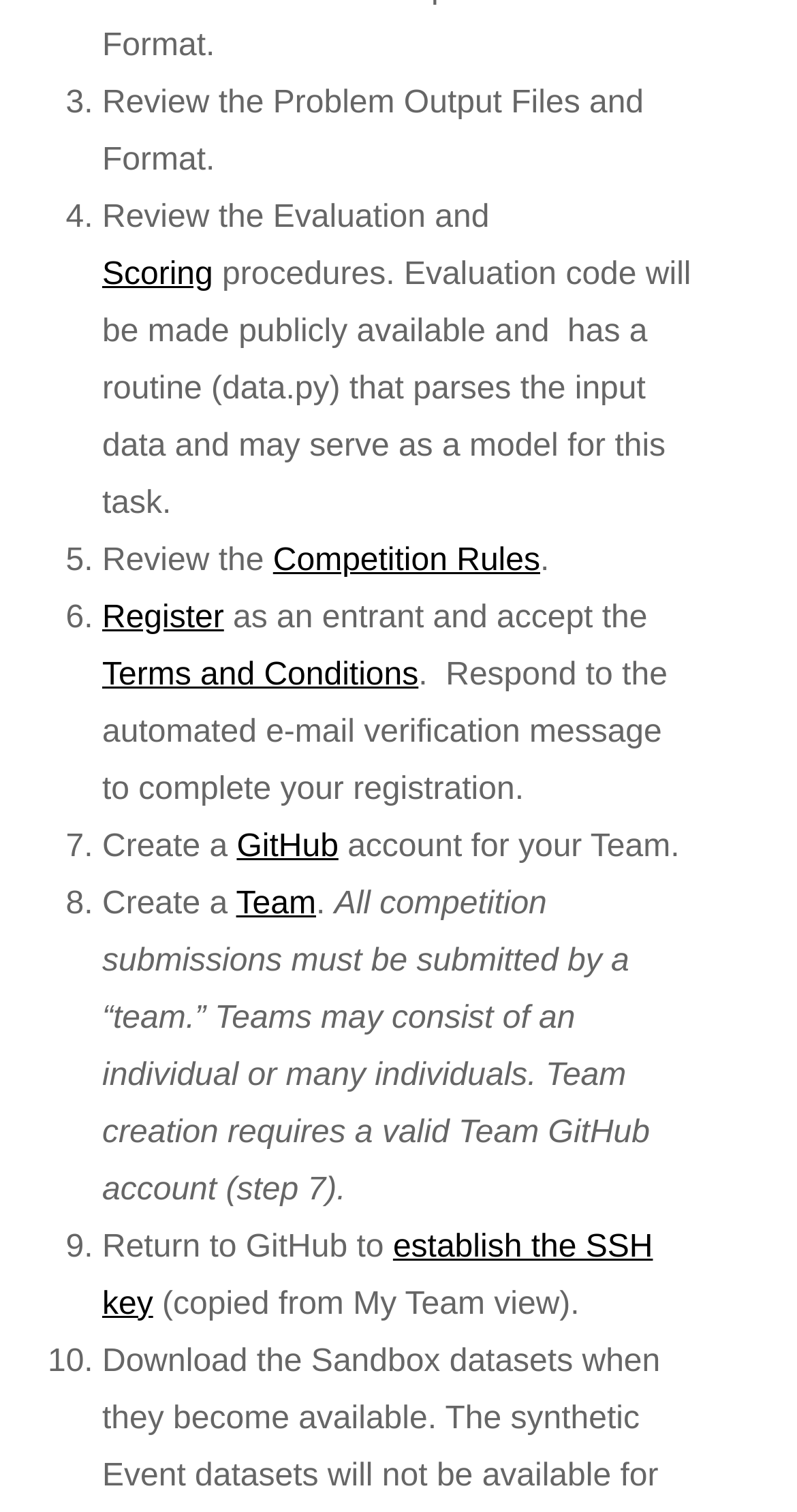What is the purpose of establishing the SSH key?
Could you give a comprehensive explanation in response to this question?

According to the text, the SSH key is established on GitHub and copied from the My Team view.